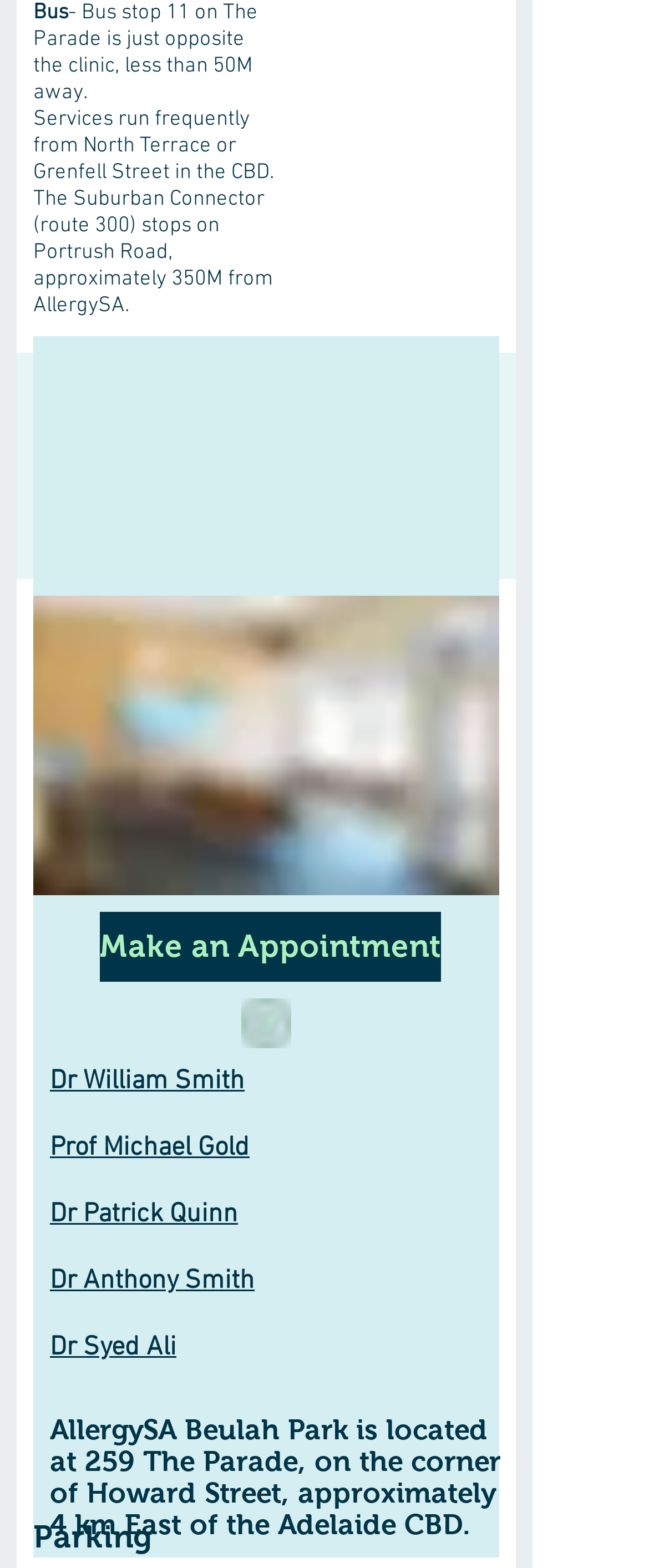What is the nearest bus stop to the clinic? From the image, respond with a single word or brief phrase.

Bus stop 11